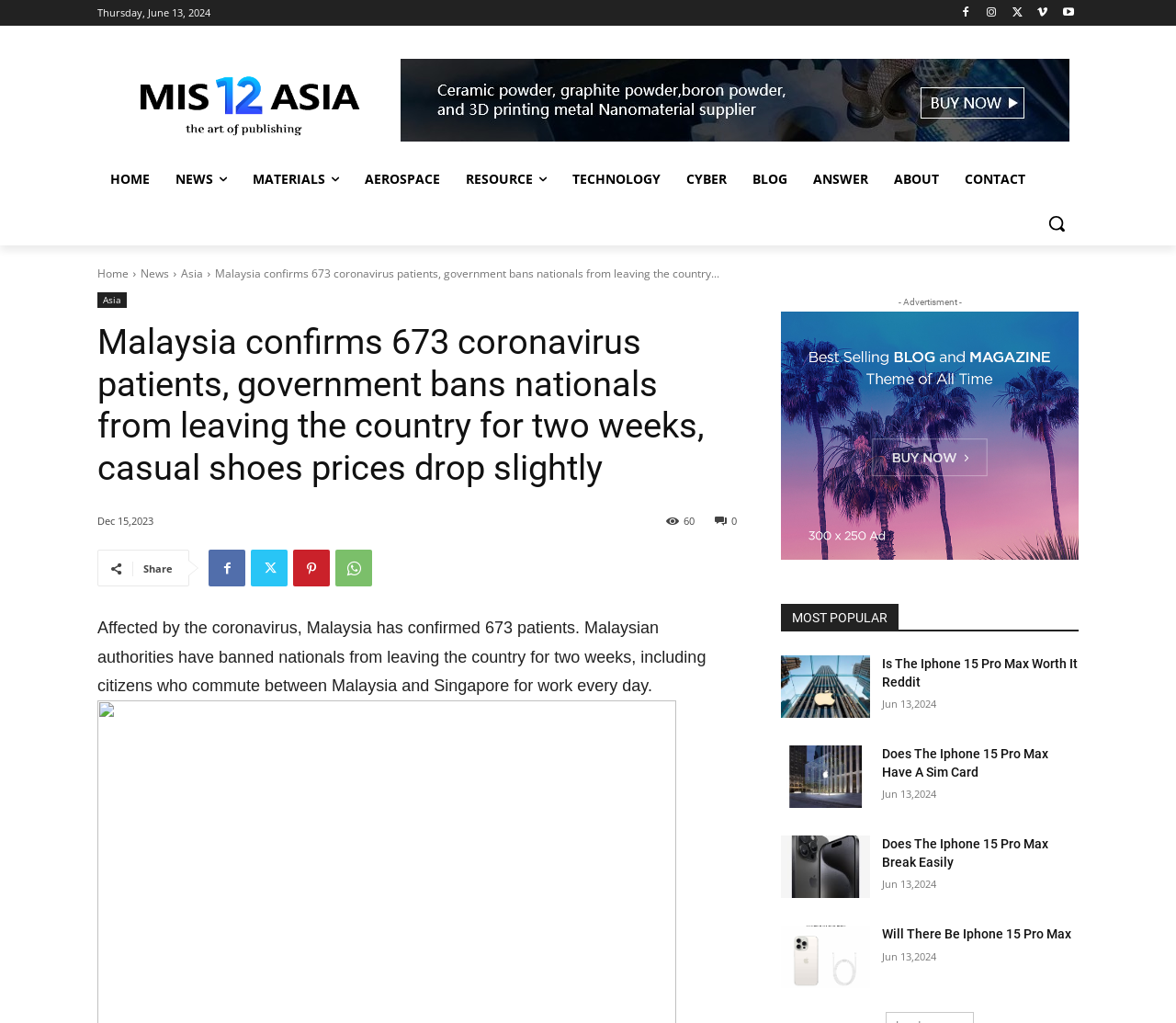Please find the bounding box coordinates of the clickable region needed to complete the following instruction: "Visit the nanotrun.com website". The bounding box coordinates must consist of four float numbers between 0 and 1, i.e., [left, top, right, bottom].

[0.341, 0.058, 0.91, 0.138]